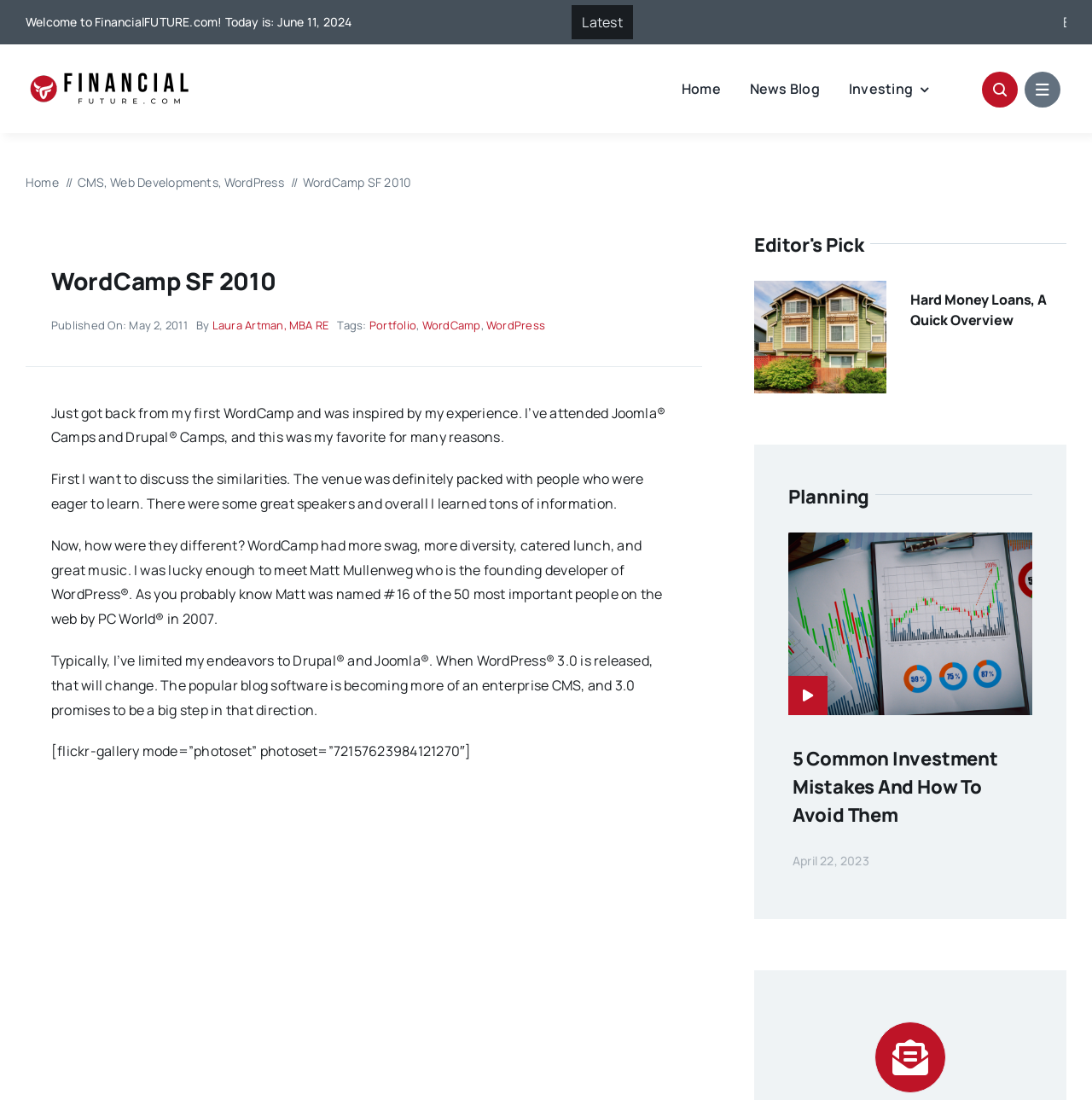What is the date of the blog post?
Utilize the information in the image to give a detailed answer to the question.

I found the answer by looking at the 'Published On' section of the blog post, where the date 'May 2, 2011' is mentioned.